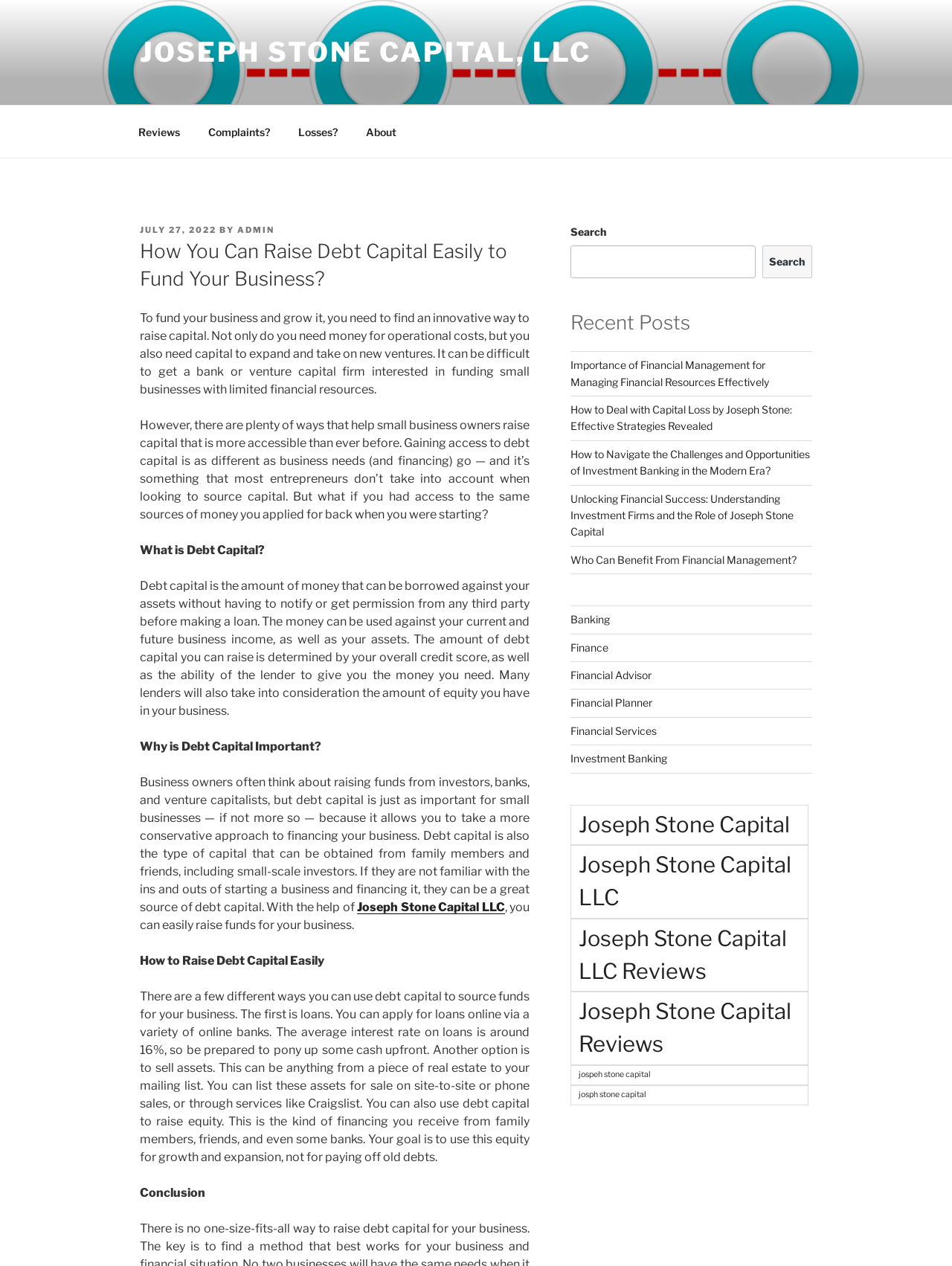Locate the bounding box coordinates of the element you need to click to accomplish the task described by this instruction: "Click on the 'Reviews' link".

[0.131, 0.09, 0.202, 0.118]